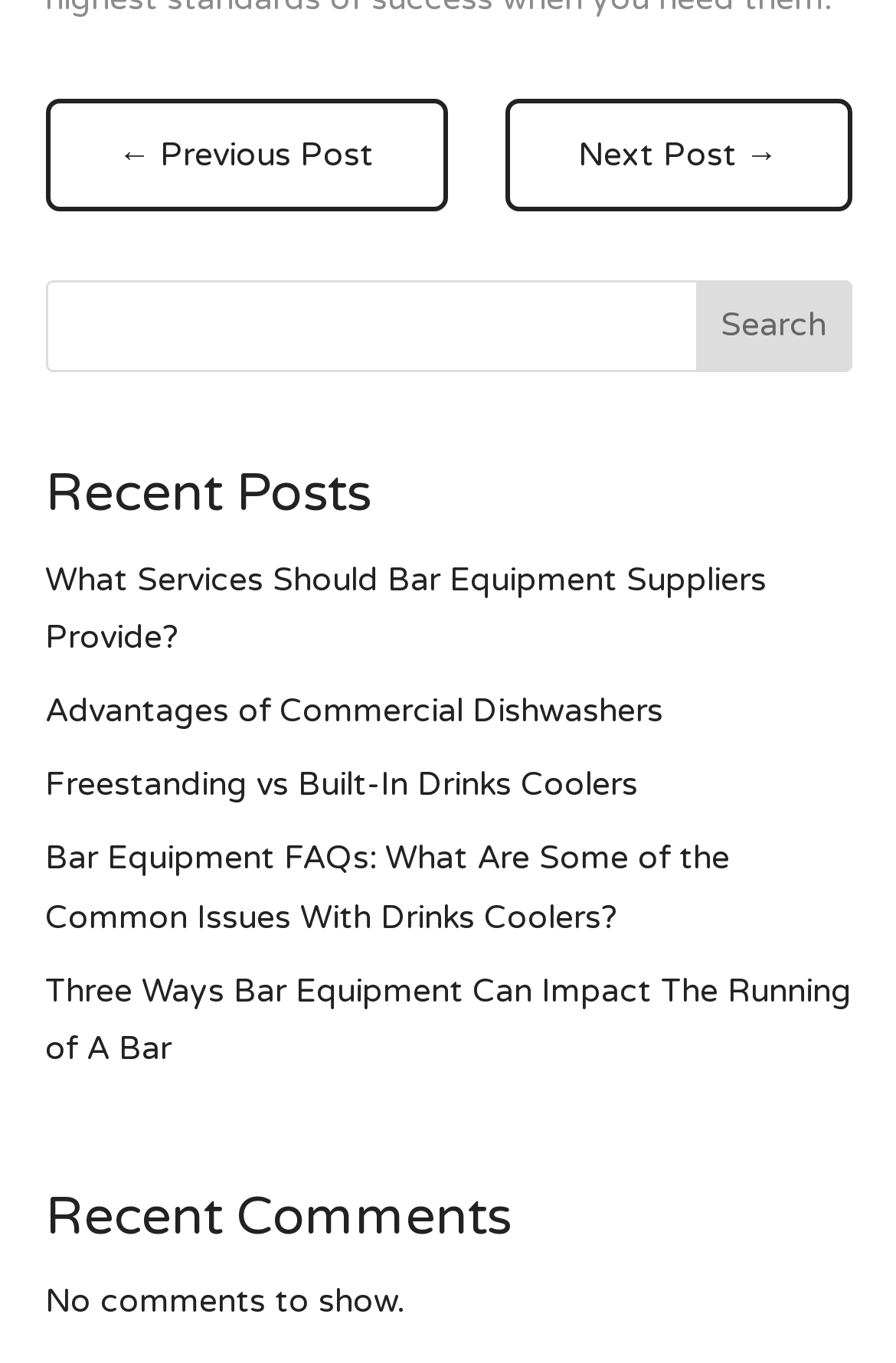Please find the bounding box coordinates of the element that you should click to achieve the following instruction: "Read the article about What Services Should Bar Equipment Suppliers Provide". The coordinates should be presented as four float numbers between 0 and 1: [left, top, right, bottom].

[0.05, 0.411, 0.855, 0.482]